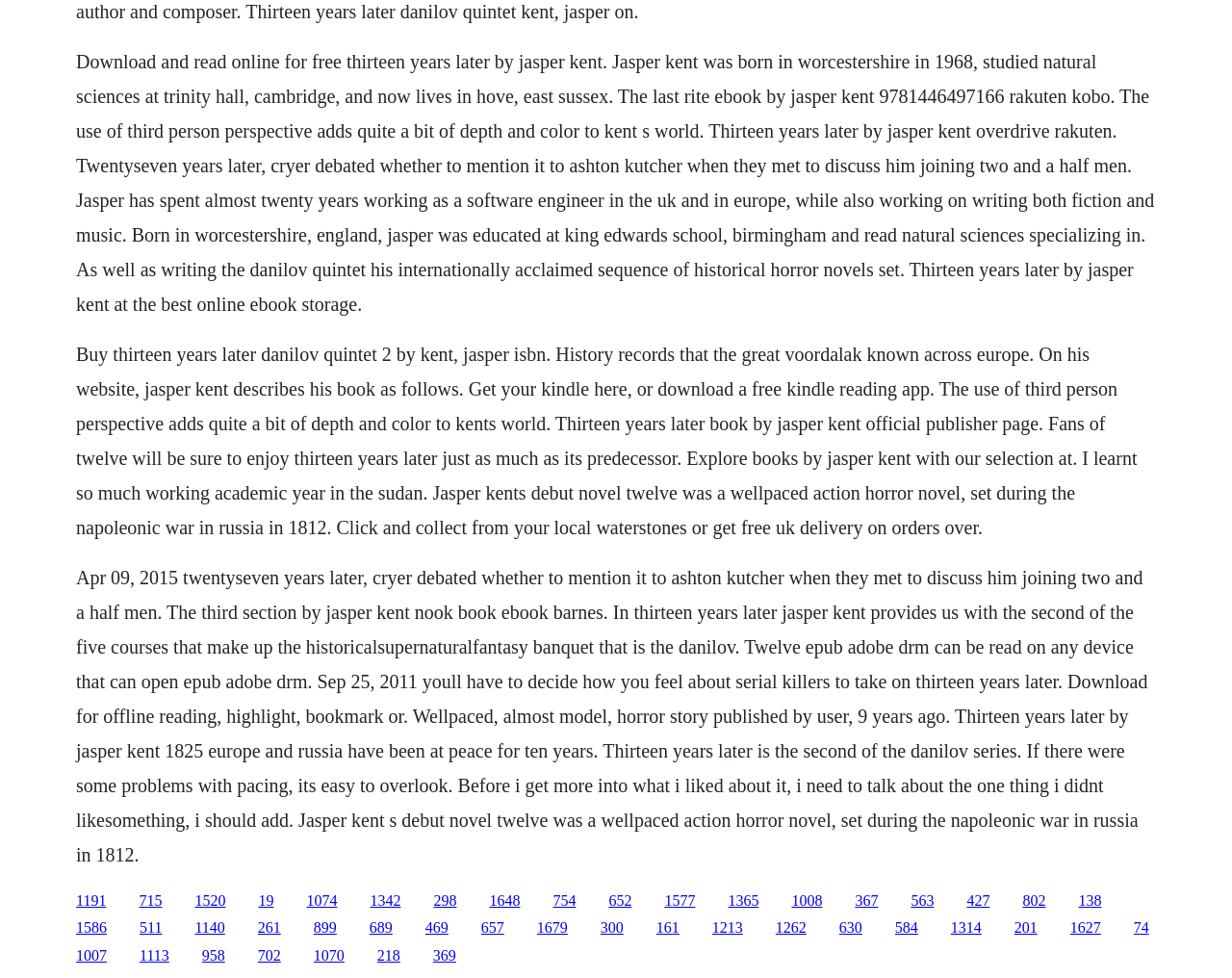What is the name of the series that 'Thirteen Years Later' belongs to?
Using the screenshot, give a one-word or short phrase answer.

Danilov Quintet